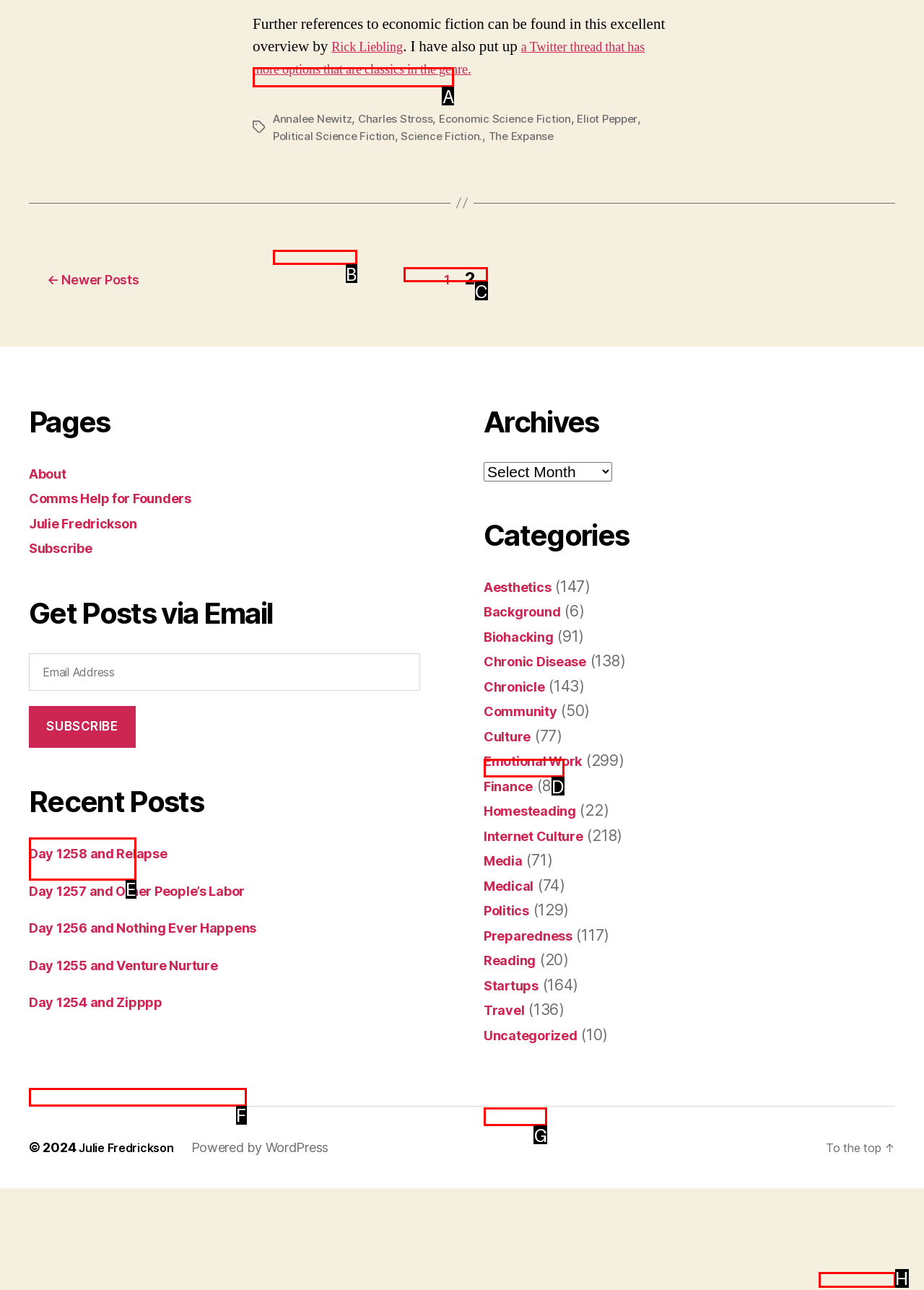Which lettered option matches the following description: Annalee Newitz
Provide the letter of the matching option directly.

B